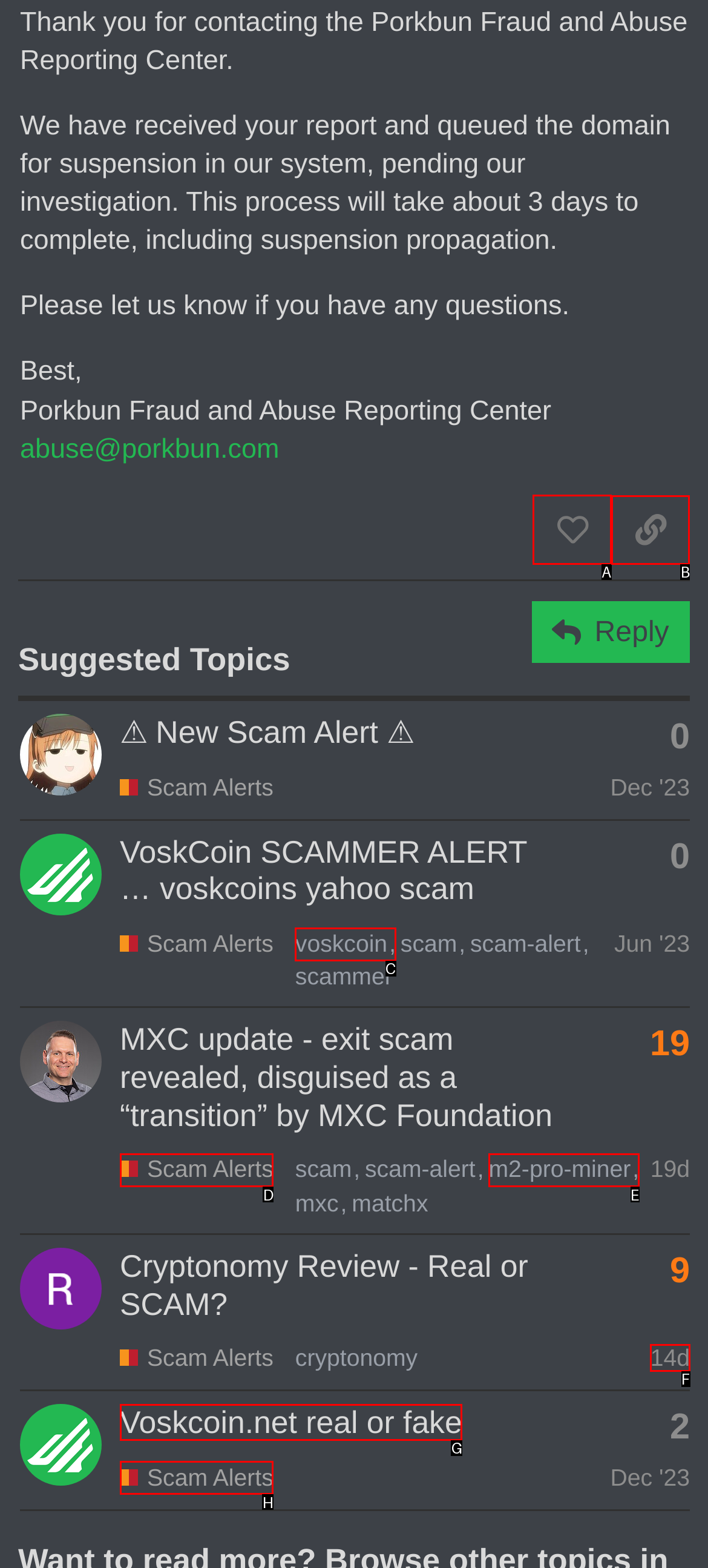Please indicate which HTML element to click in order to fulfill the following task: Share a link to this post Respond with the letter of the chosen option.

B